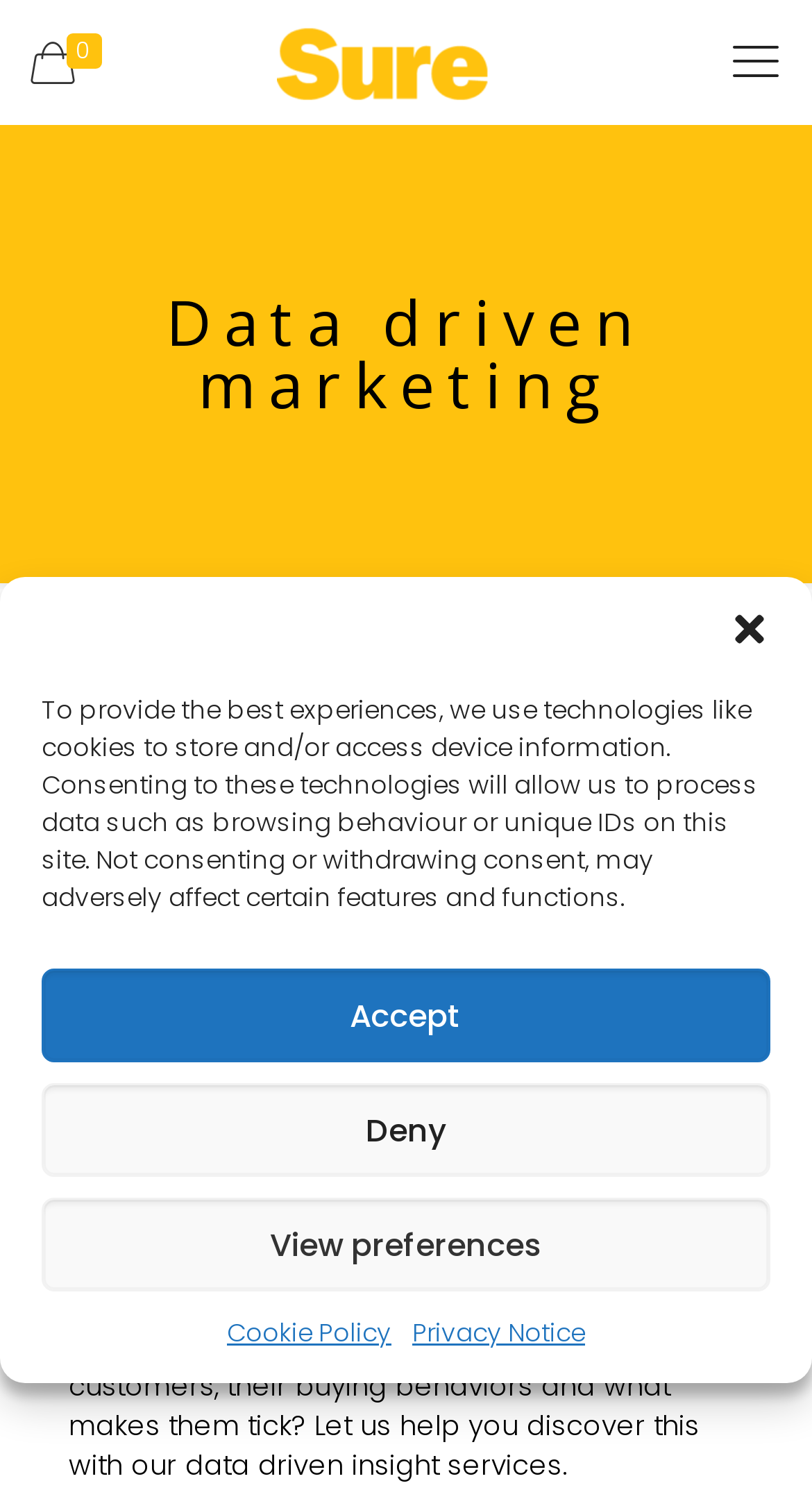Answer the following in one word or a short phrase: 
What is the benefit of using data driven insight services?

Discover customer insights